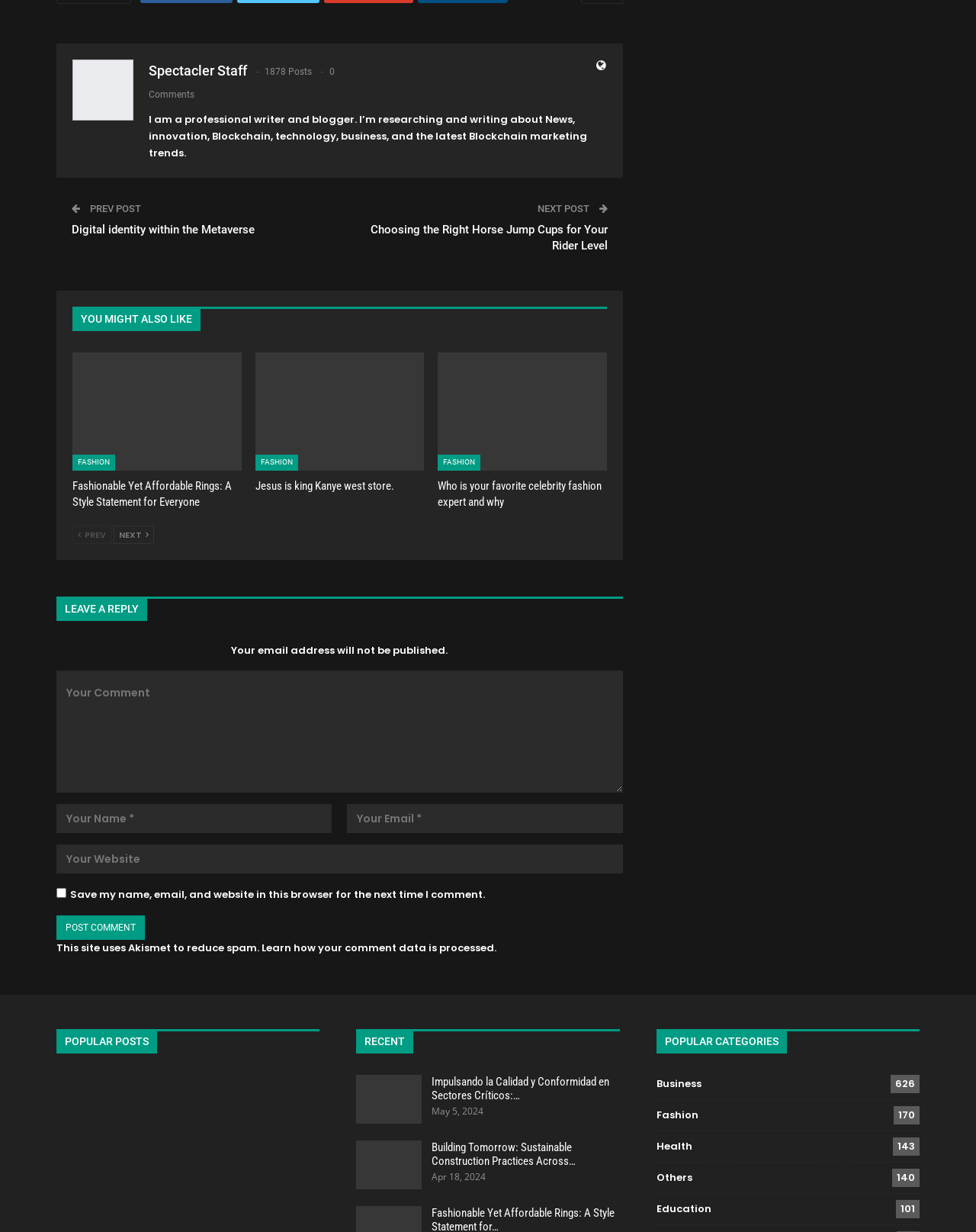Given the description of a UI element: "Spectacler Staff", identify the bounding box coordinates of the matching element in the webpage screenshot.

[0.152, 0.051, 0.253, 0.064]